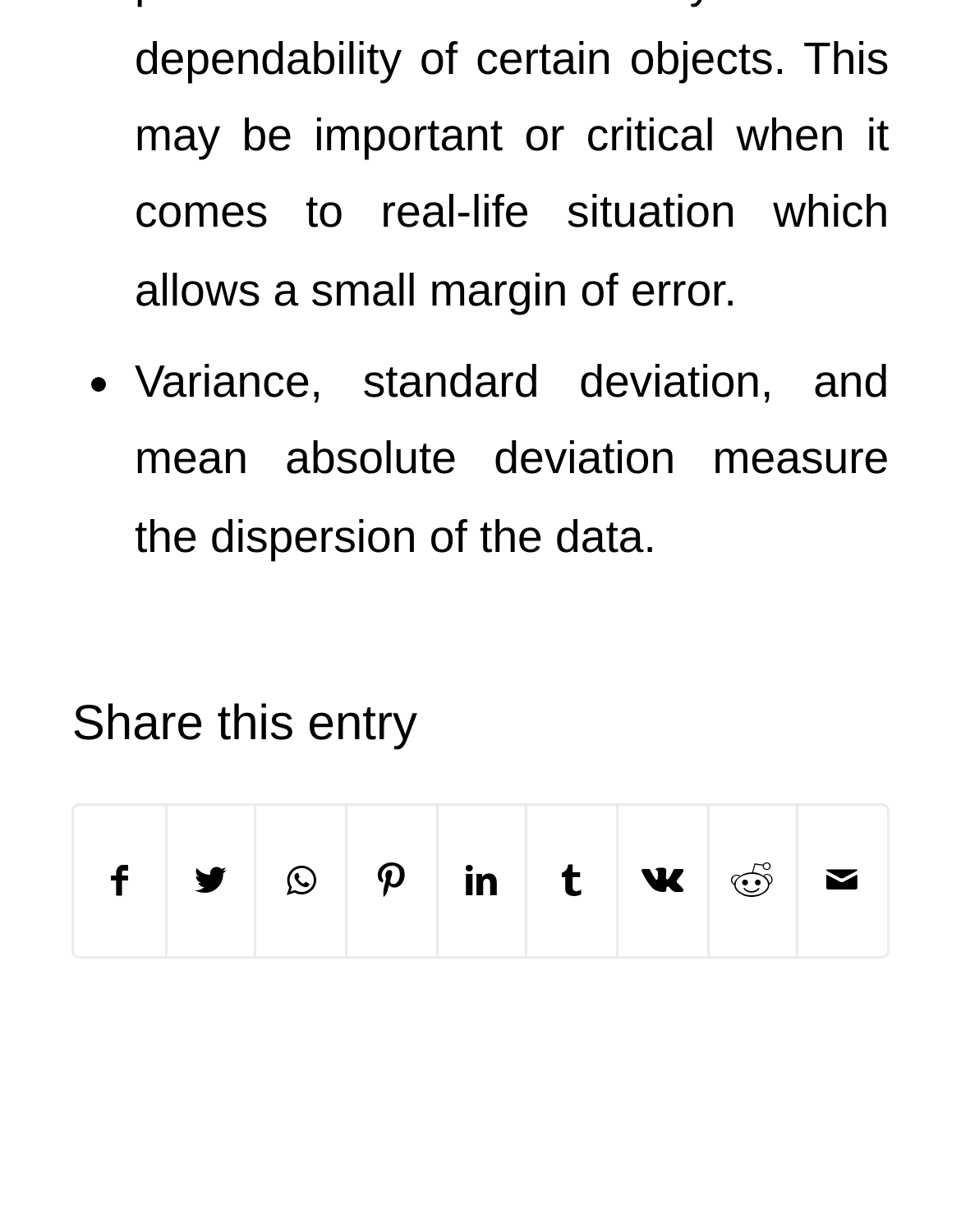What type of element is the '•' symbol?
Refer to the image and provide a one-word or short phrase answer.

ListMarker